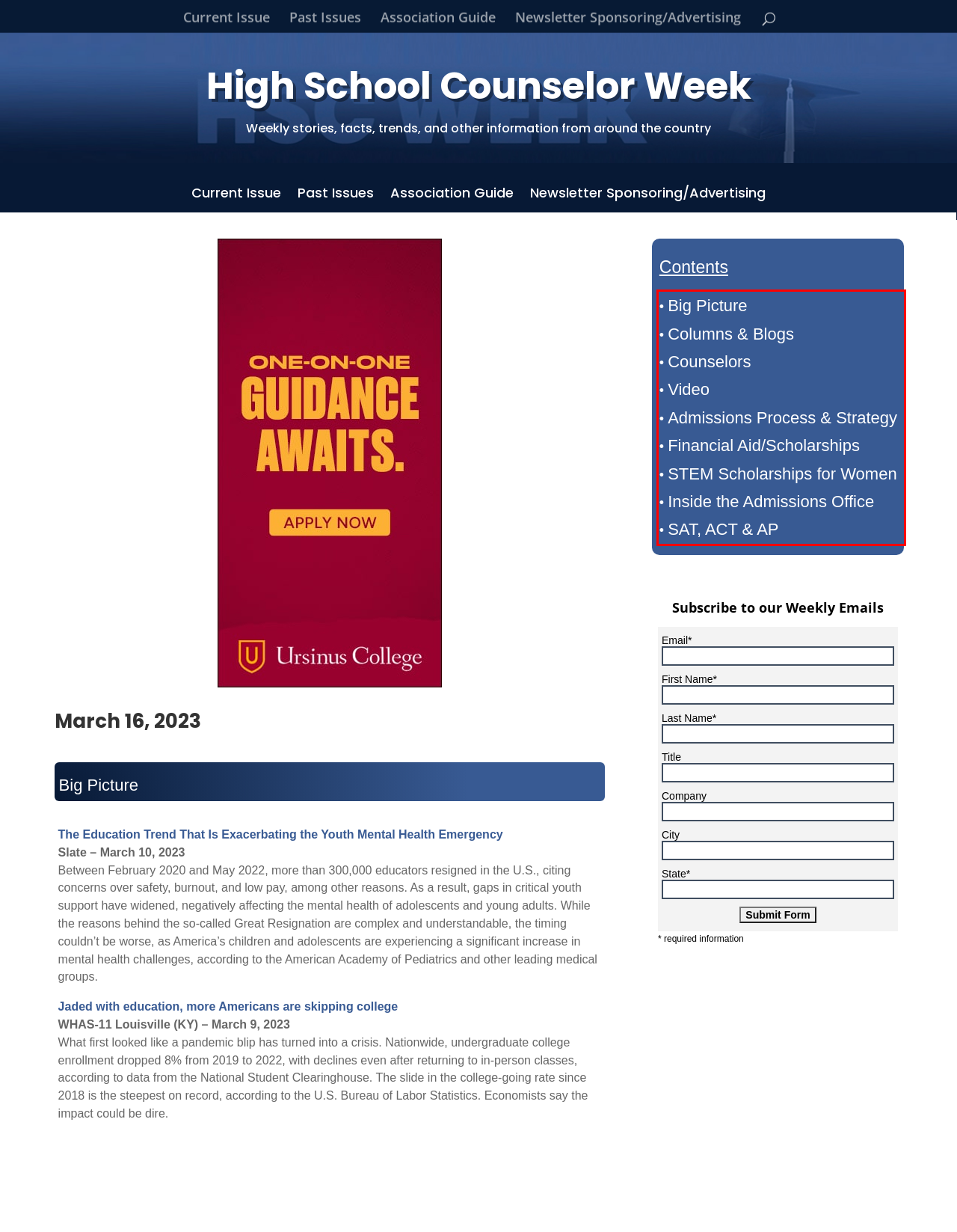Examine the screenshot of the webpage, locate the red bounding box, and generate the text contained within it.

• Big Picture • Columns & Blogs • Counselors • Video • Admissions Process & Strategy • Financial Aid/Scholarships • STEM Scholarships for Women • Inside the Admissions Office • SAT, ACT & AP